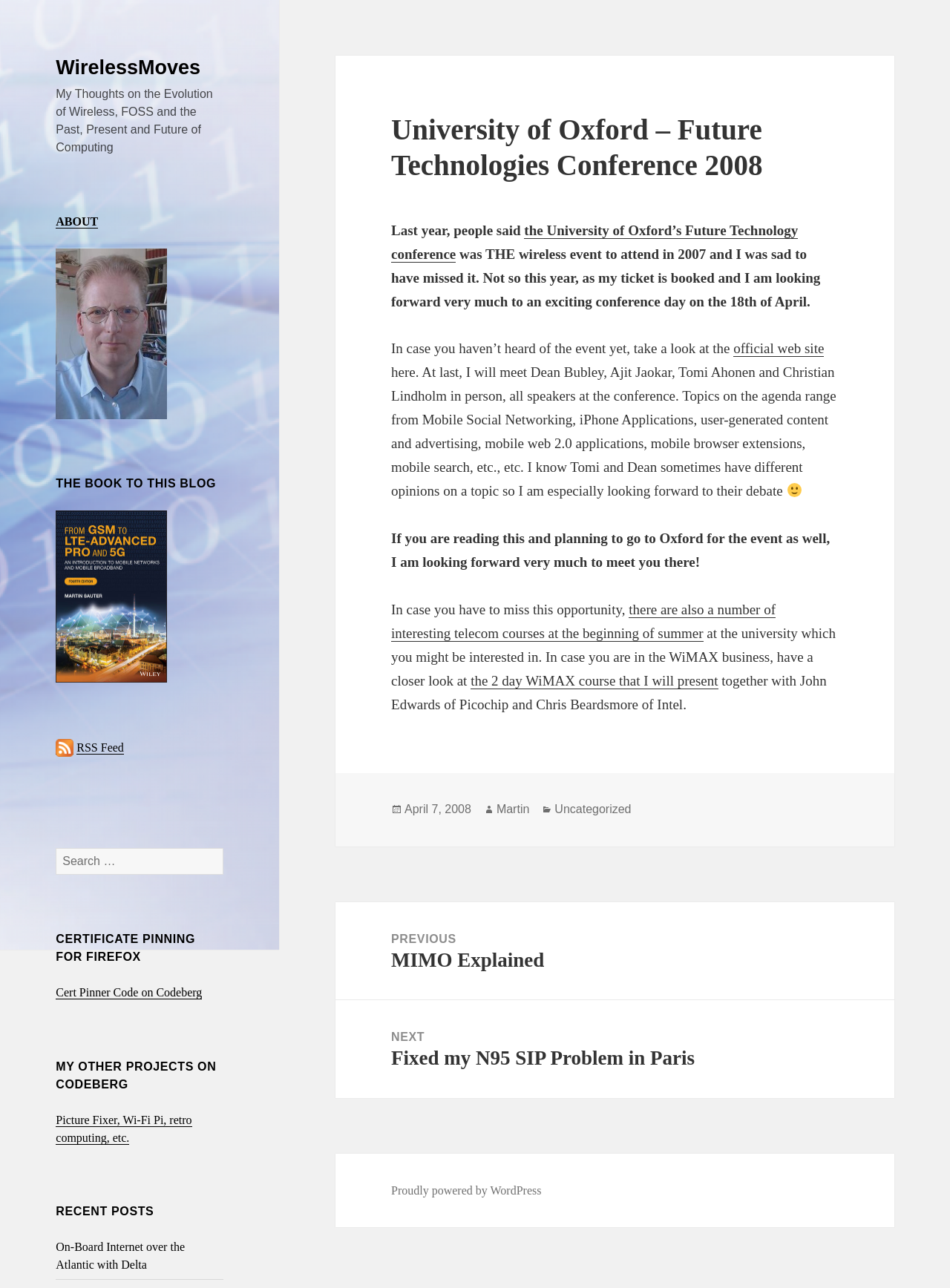Using the information from the screenshot, answer the following question thoroughly:
What is the date of the blog post?

I found the date of the blog post by looking at the link element with the text 'April 7, 2008' which is a child of the FooterAsNonLandmark element and has a sibling element with the text 'Posted on'.